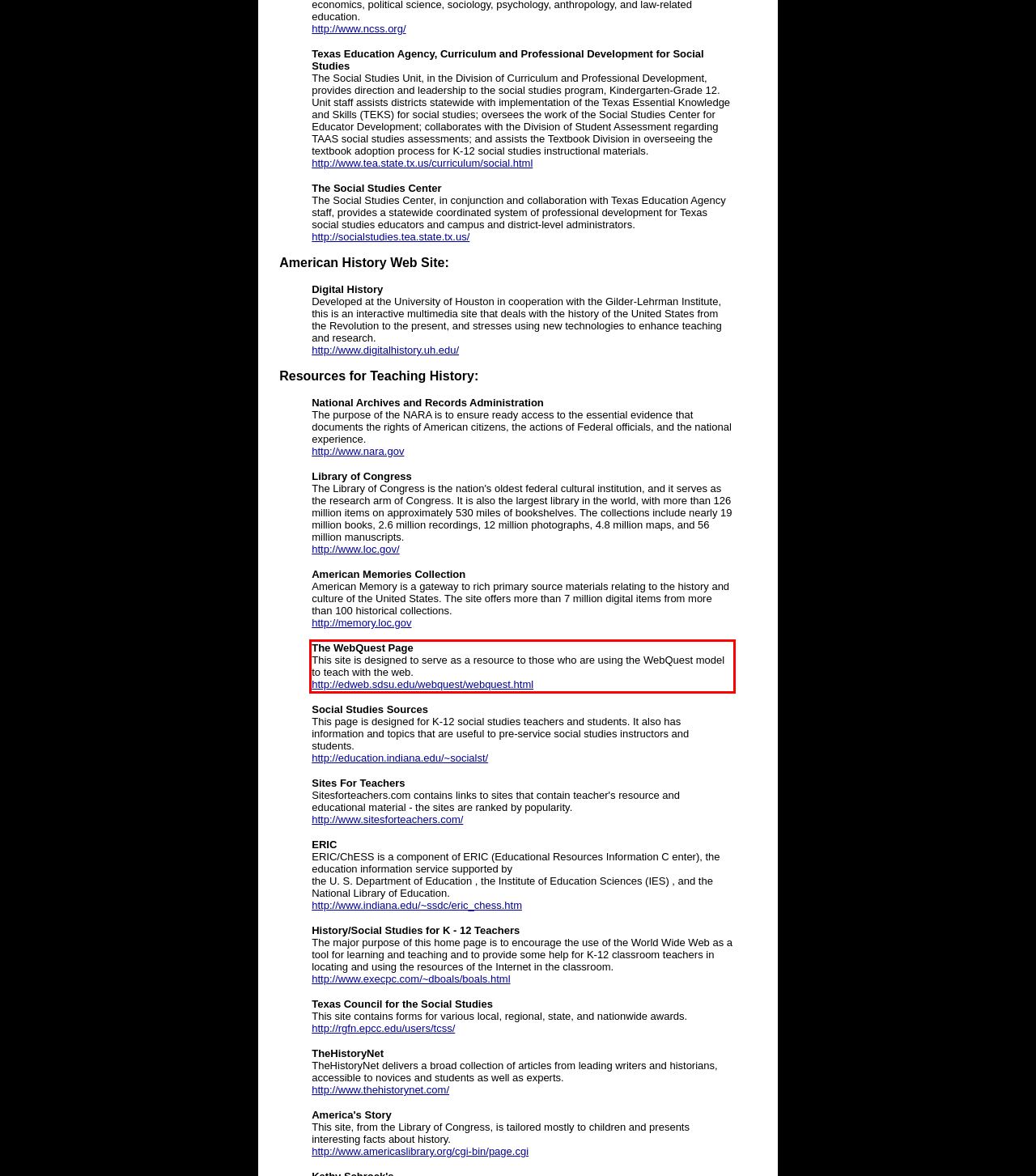Given a screenshot of a webpage with a red bounding box, extract the text content from the UI element inside the red bounding box.

The WebQuest Page This site is designed to serve as a resource to those who are using the WebQuest model to teach with the web. http://edweb.sdsu.edu/webquest/webquest.html